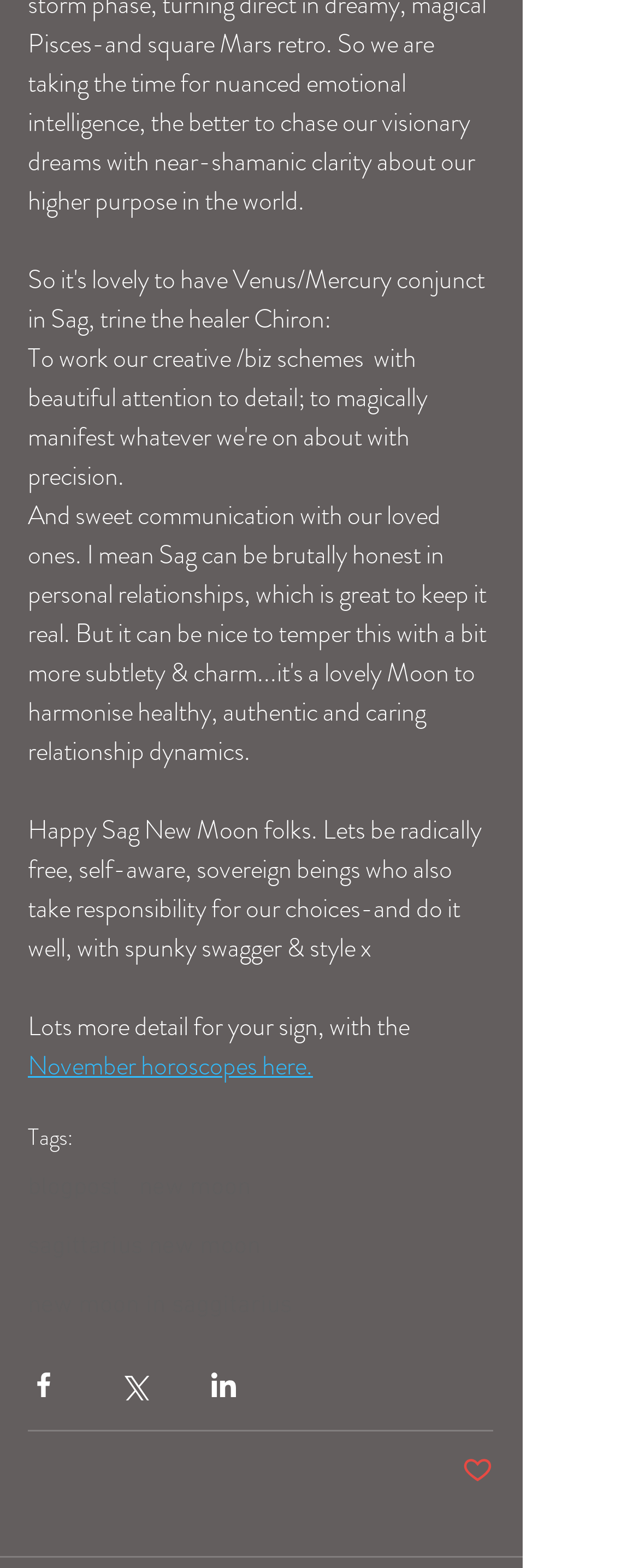Examine the screenshot and answer the question in as much detail as possible: What is the tone of the article?

The tone of the article can be determined by looking at the language used in the StaticText elements. The text mentions 'radically free, self-aware, sovereign beings' and 'spunky swagger & style', which suggests an inspirational and motivational tone.